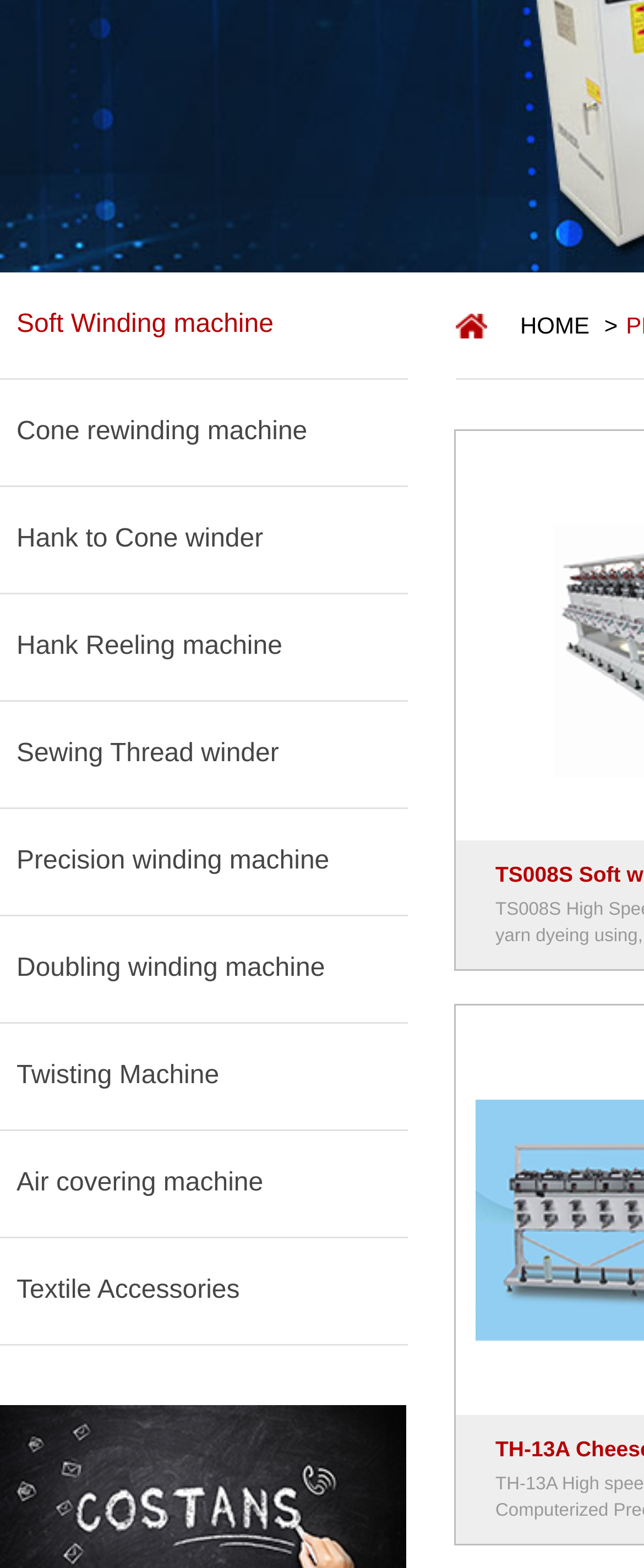Find the coordinates for the bounding box of the element with this description: "Twisting Machine".

[0.026, 0.653, 0.633, 0.72]